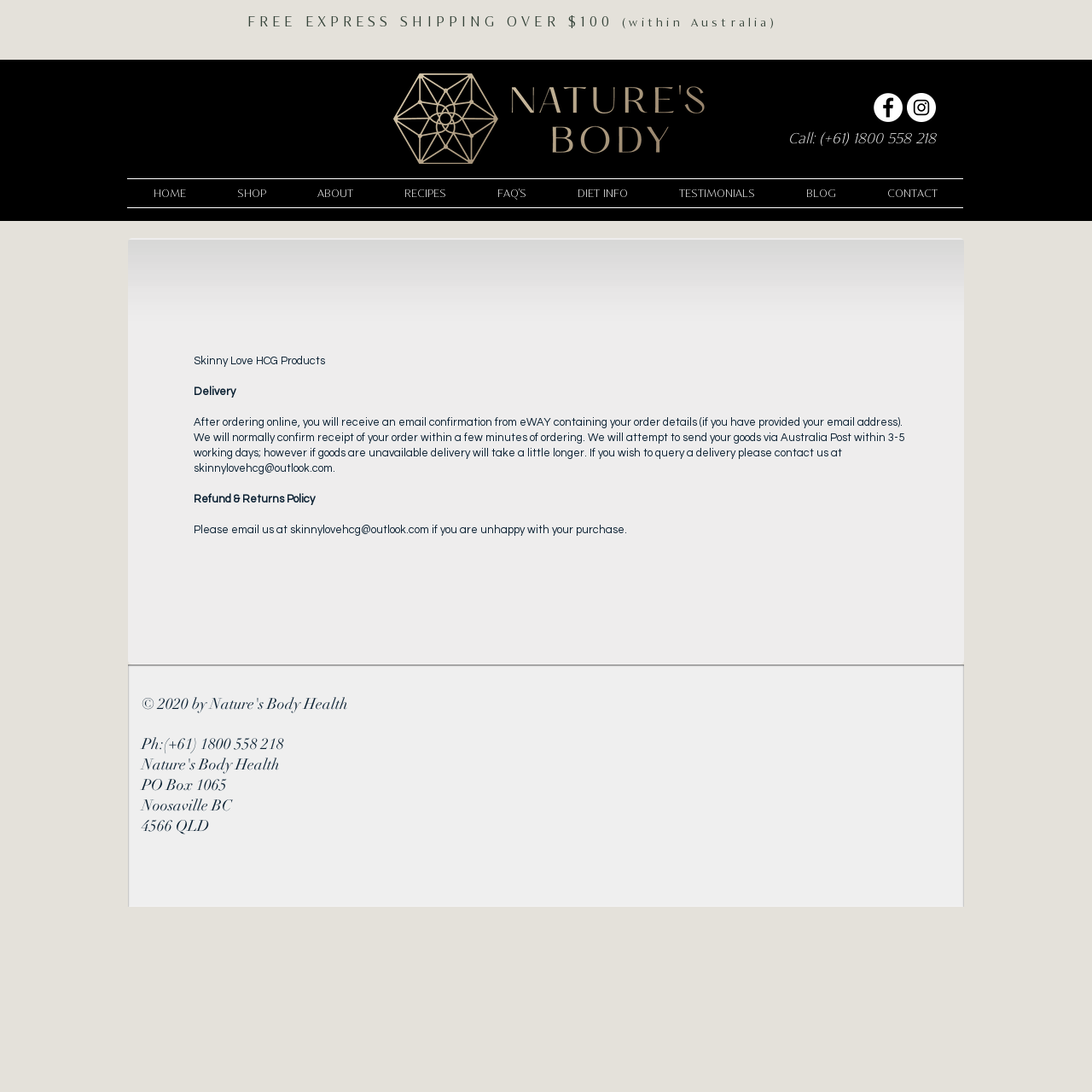Find the bounding box coordinates of the element to click in order to complete the given instruction: "Go to the HOME page."

[0.116, 0.164, 0.194, 0.19]